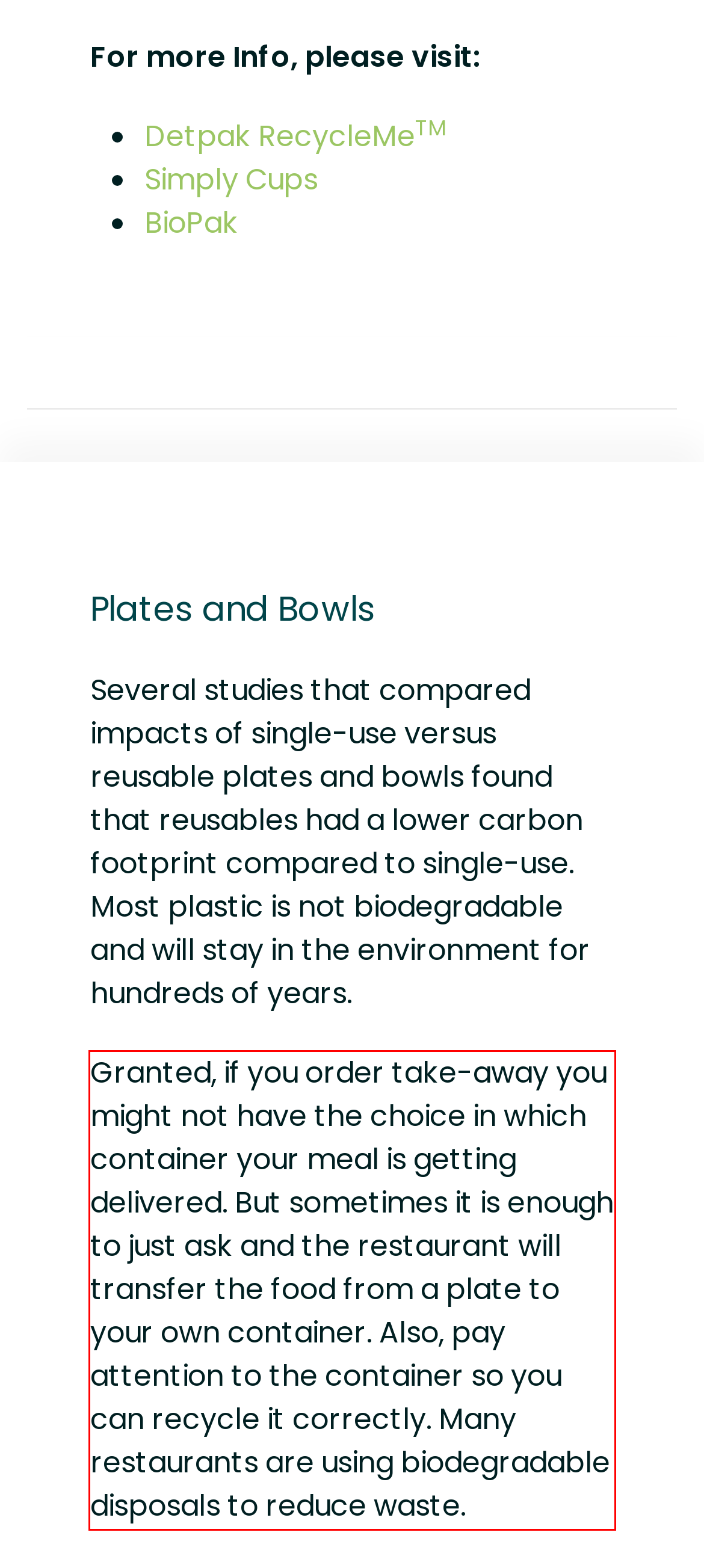Please look at the screenshot provided and find the red bounding box. Extract the text content contained within this bounding box.

Granted, if you order take-away you might not have the choice in which container your meal is getting delivered. But sometimes it is enough to just ask and the restaurant will transfer the food from a plate to your own container. Also, pay attention to the container so you can recycle it correctly. Many restaurants are using biodegradable disposals to reduce waste.